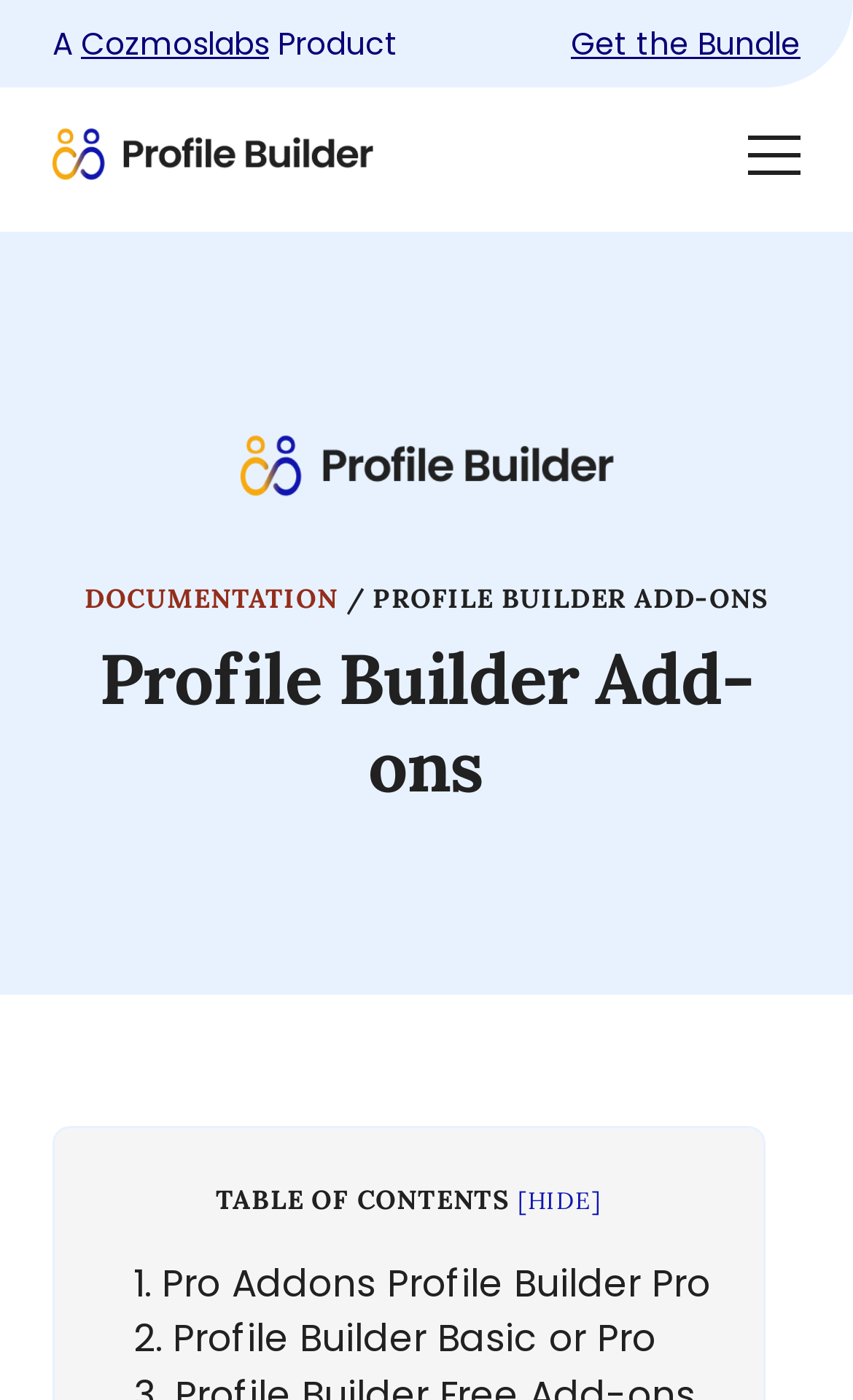Please determine the bounding box coordinates for the UI element described as: "Get the Bundle".

[0.669, 0.015, 0.938, 0.046]